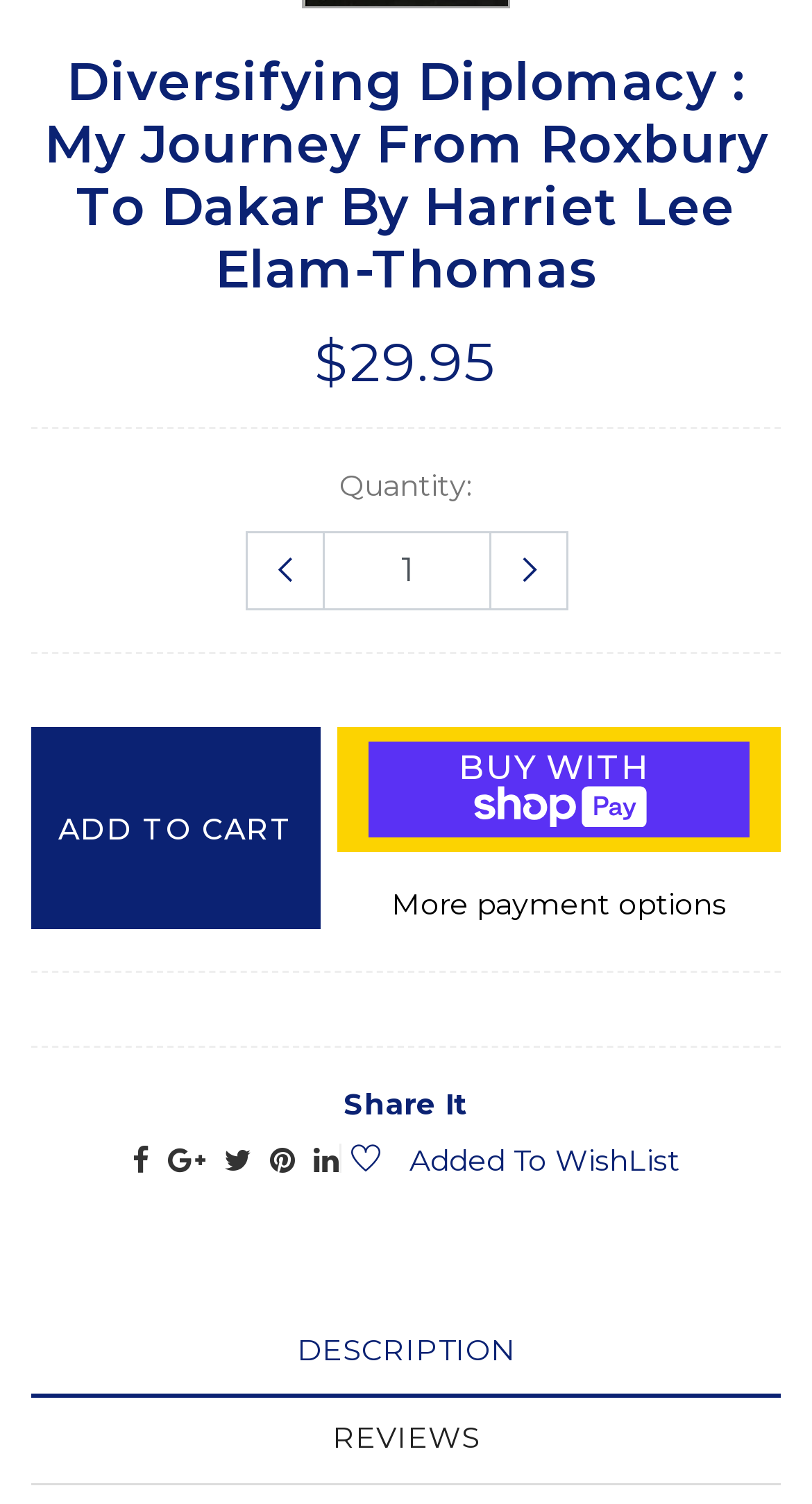Answer this question in one word or a short phrase: How many tabs are available in the product description section?

2